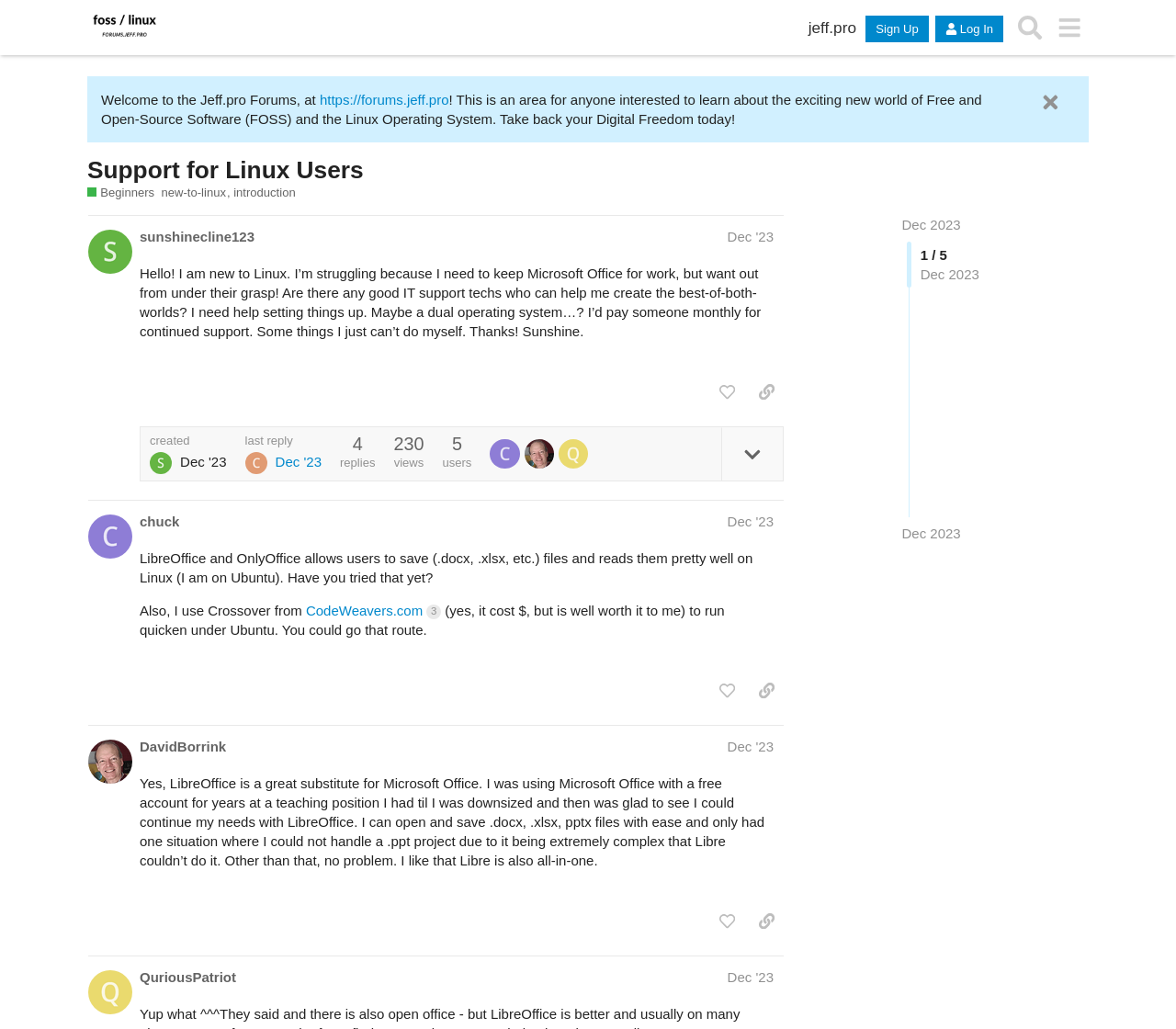For the given element description Dec '23, determine the bounding box coordinates of the UI element. The coordinates should follow the format (top-left x, top-left y, bottom-right x, bottom-right y) and be within the range of 0 to 1.

[0.618, 0.223, 0.658, 0.238]